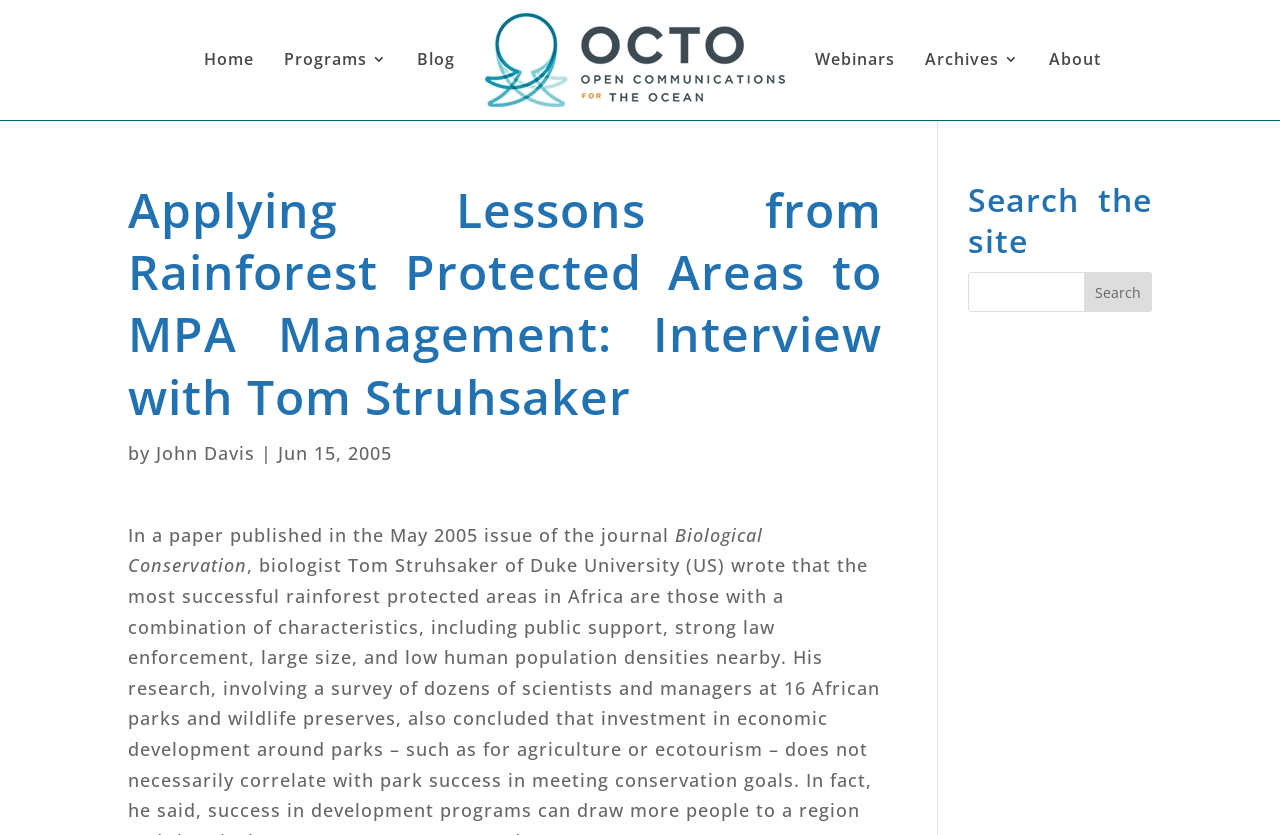Can you determine the bounding box coordinates of the area that needs to be clicked to fulfill the following instruction: "view about page"?

[0.82, 0.015, 0.86, 0.128]